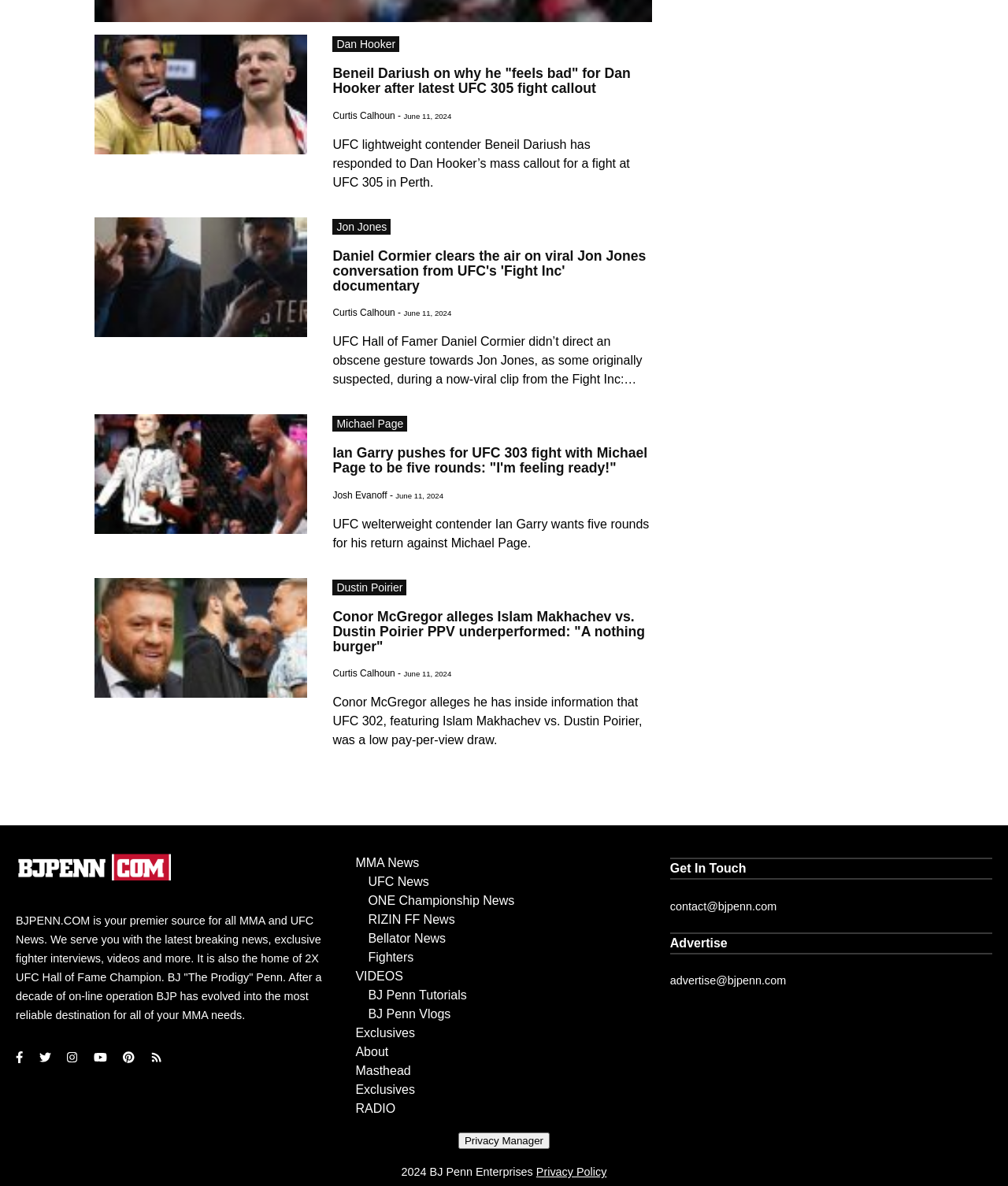Answer in one word or a short phrase: 
What is the name of the website?

BJPENN.COM